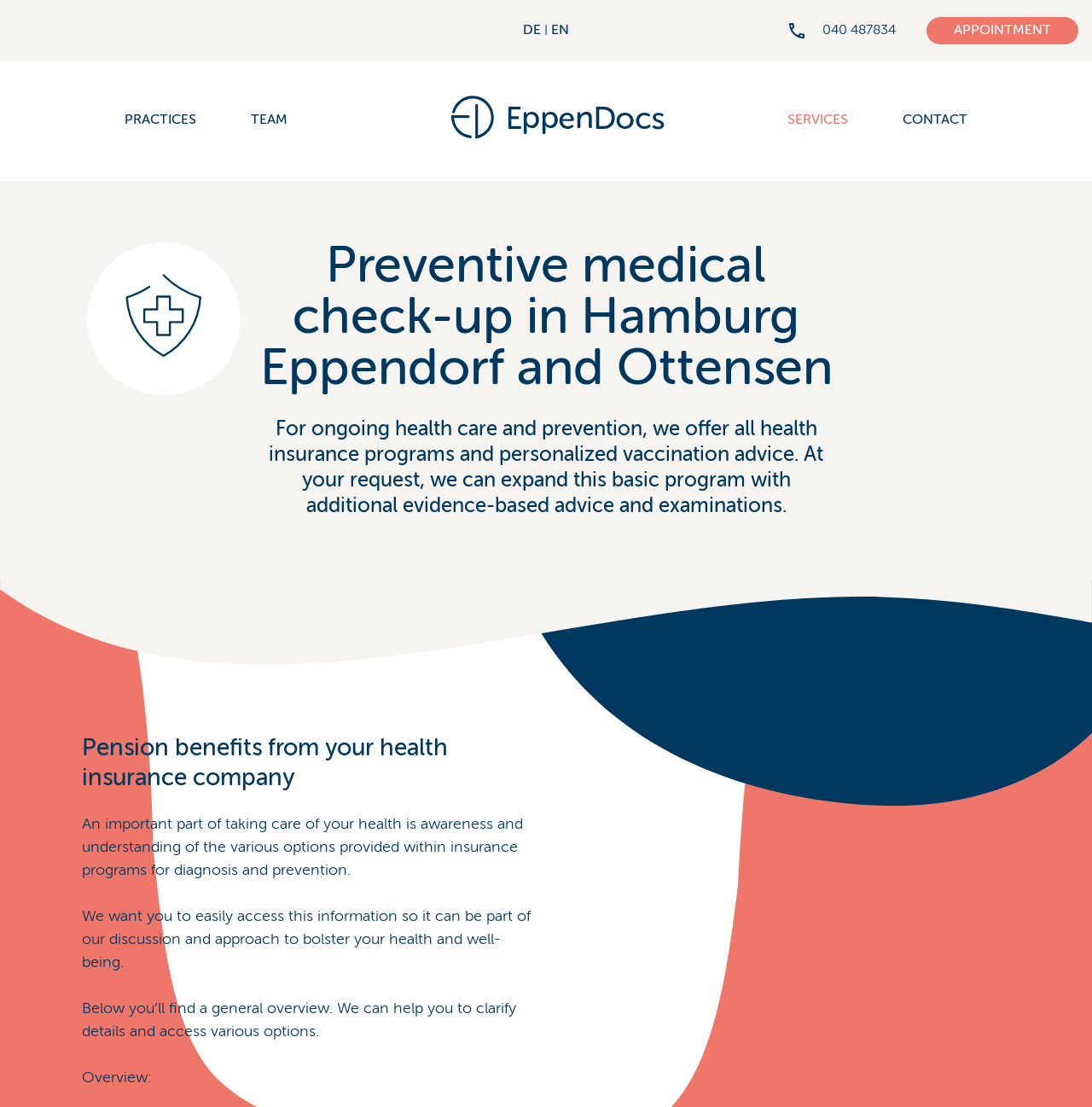What is the language of the webpage?
Please provide a comprehensive answer based on the information in the image.

Although there are links to switch to other languages, such as 'DE' and 'EN', the default language of the webpage appears to be English, as the majority of the content is in English.